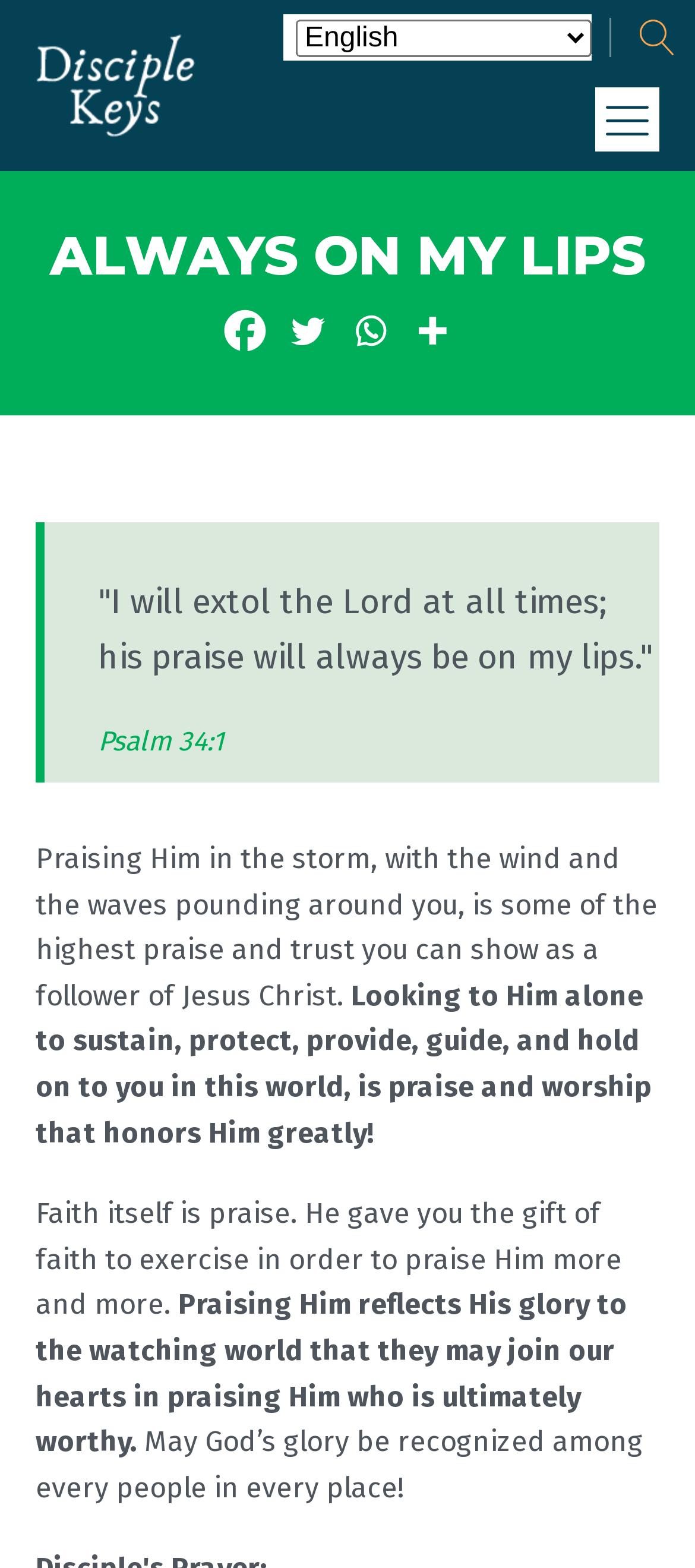Examine the screenshot and answer the question in as much detail as possible: What is the language selection option?

I found a combobox element on the webpage with the label 'Select Language', which suggests that users can select their preferred language.